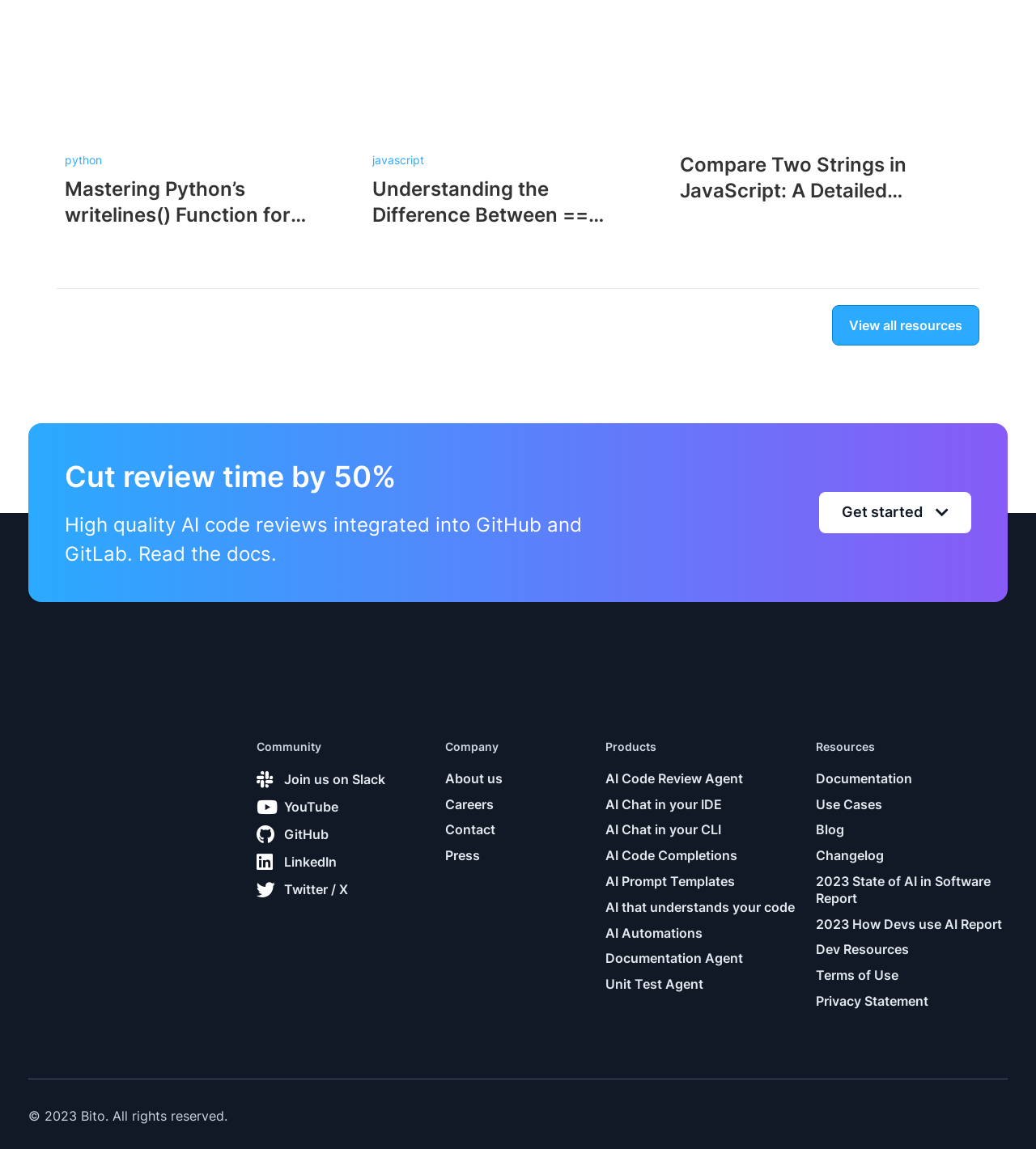Please provide a one-word or short phrase answer to the question:
What type of resources are available on the webpage?

Coding resources